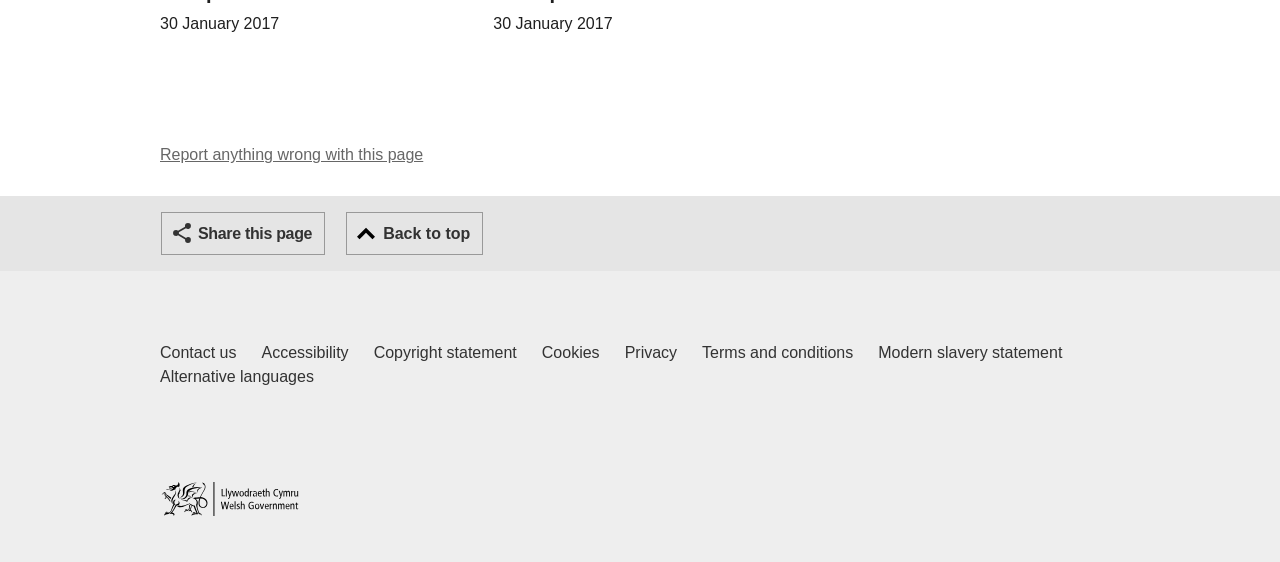From the given element description: "Privacy", find the bounding box for the UI element. Provide the coordinates as four float numbers between 0 and 1, in the order [left, top, right, bottom].

[0.488, 0.607, 0.529, 0.649]